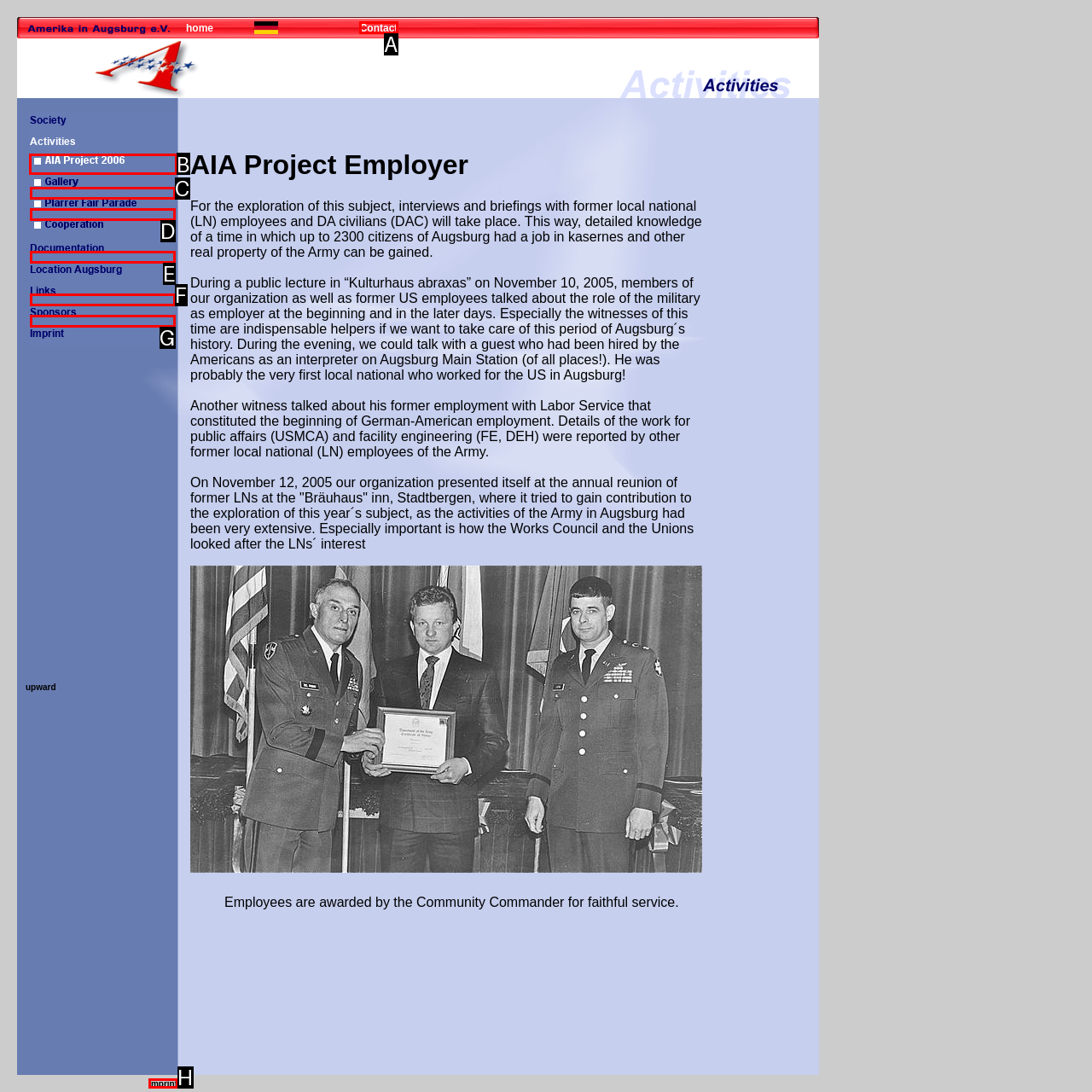Identify the letter of the UI element you need to select to accomplish the task: check AIA Project 2006.
Respond with the option's letter from the given choices directly.

B